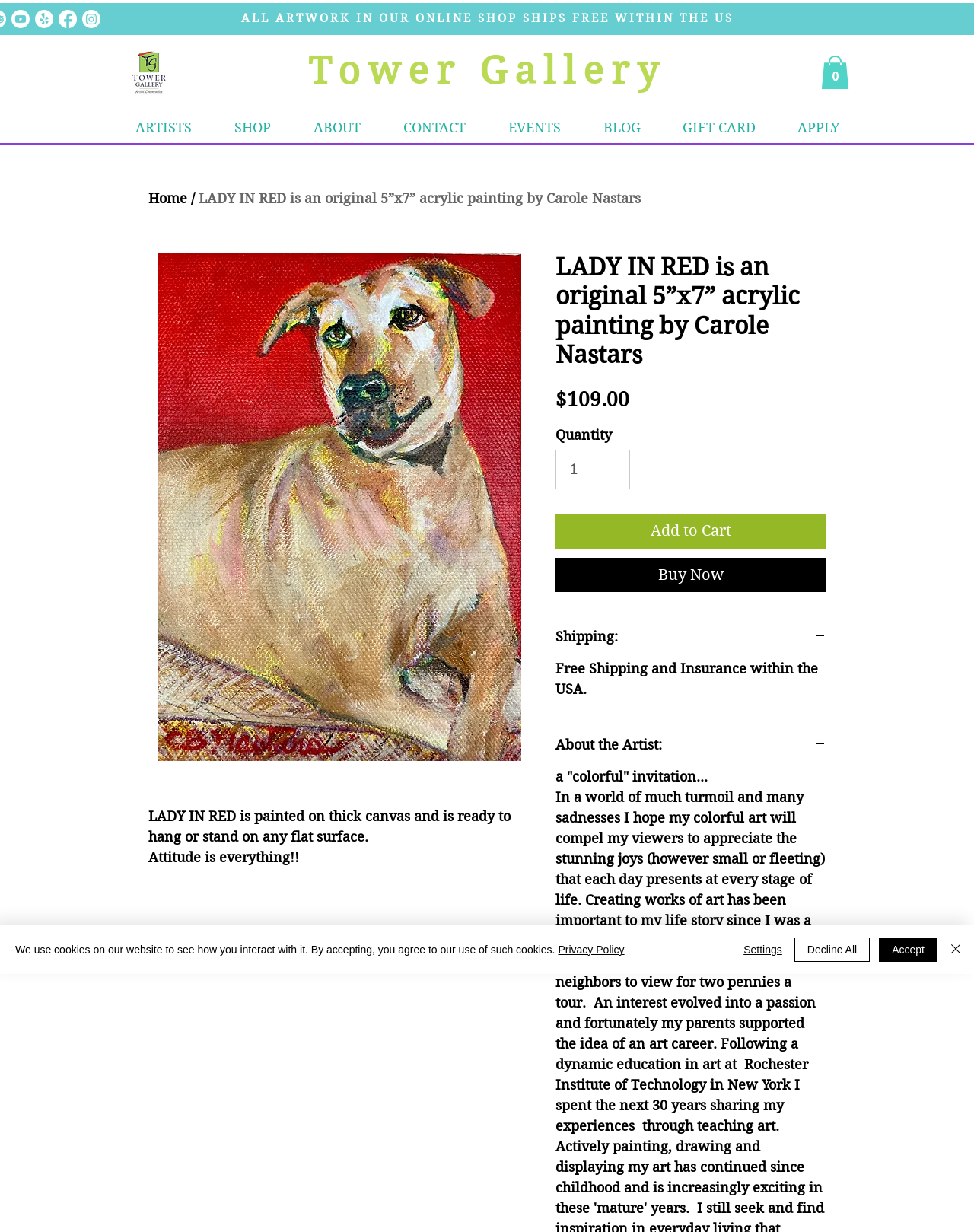Please specify the bounding box coordinates of the clickable region to carry out the following instruction: "Add the 'LADY IN RED' painting to cart". The coordinates should be four float numbers between 0 and 1, in the format [left, top, right, bottom].

[0.57, 0.417, 0.848, 0.445]